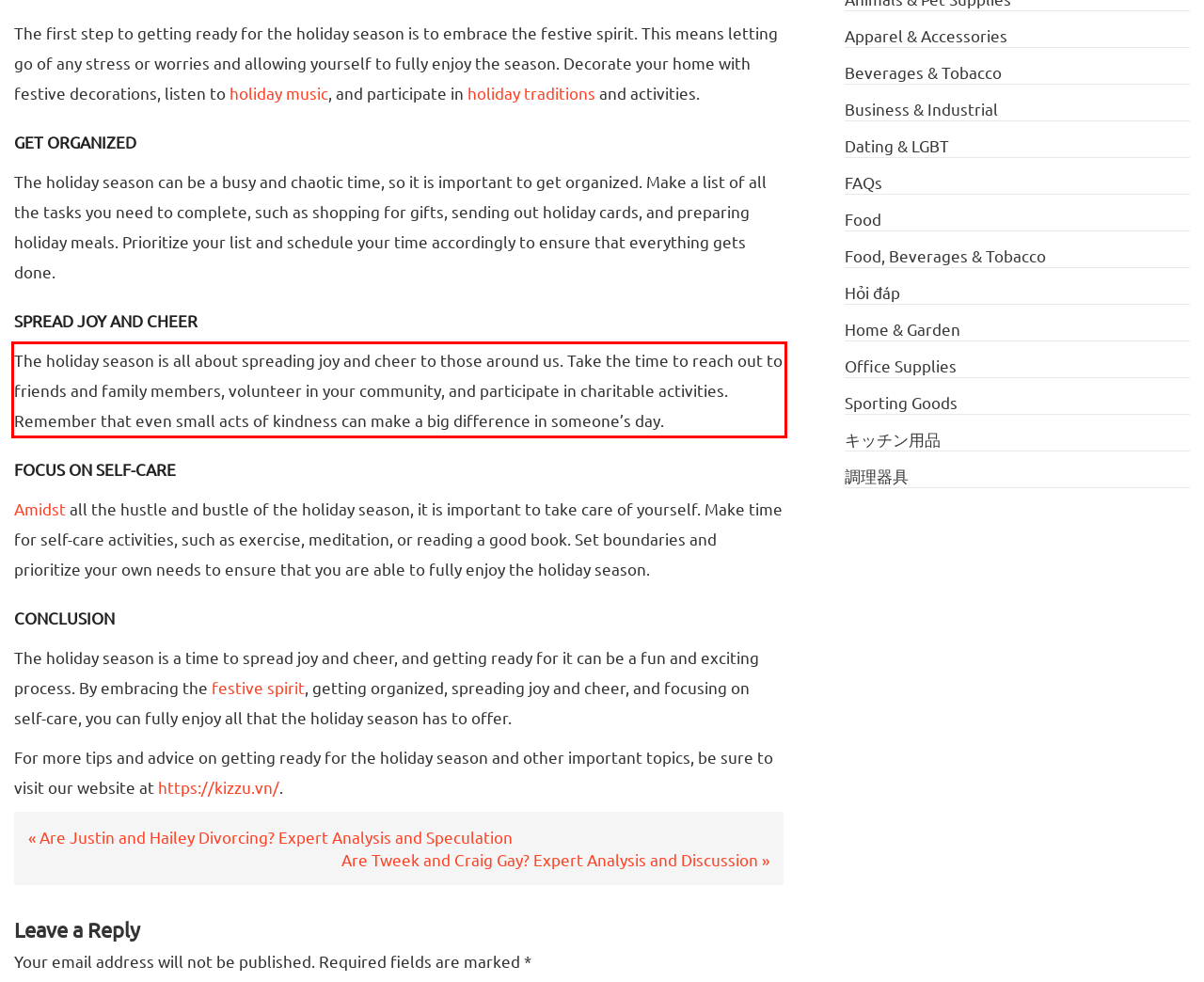You are given a screenshot with a red rectangle. Identify and extract the text within this red bounding box using OCR.

The holiday season is all about spreading joy and cheer to those around us. Take the time to reach out to friends and family members, volunteer in your community, and participate in charitable activities. Remember that even small acts of kindness can make a big difference in someone’s day.